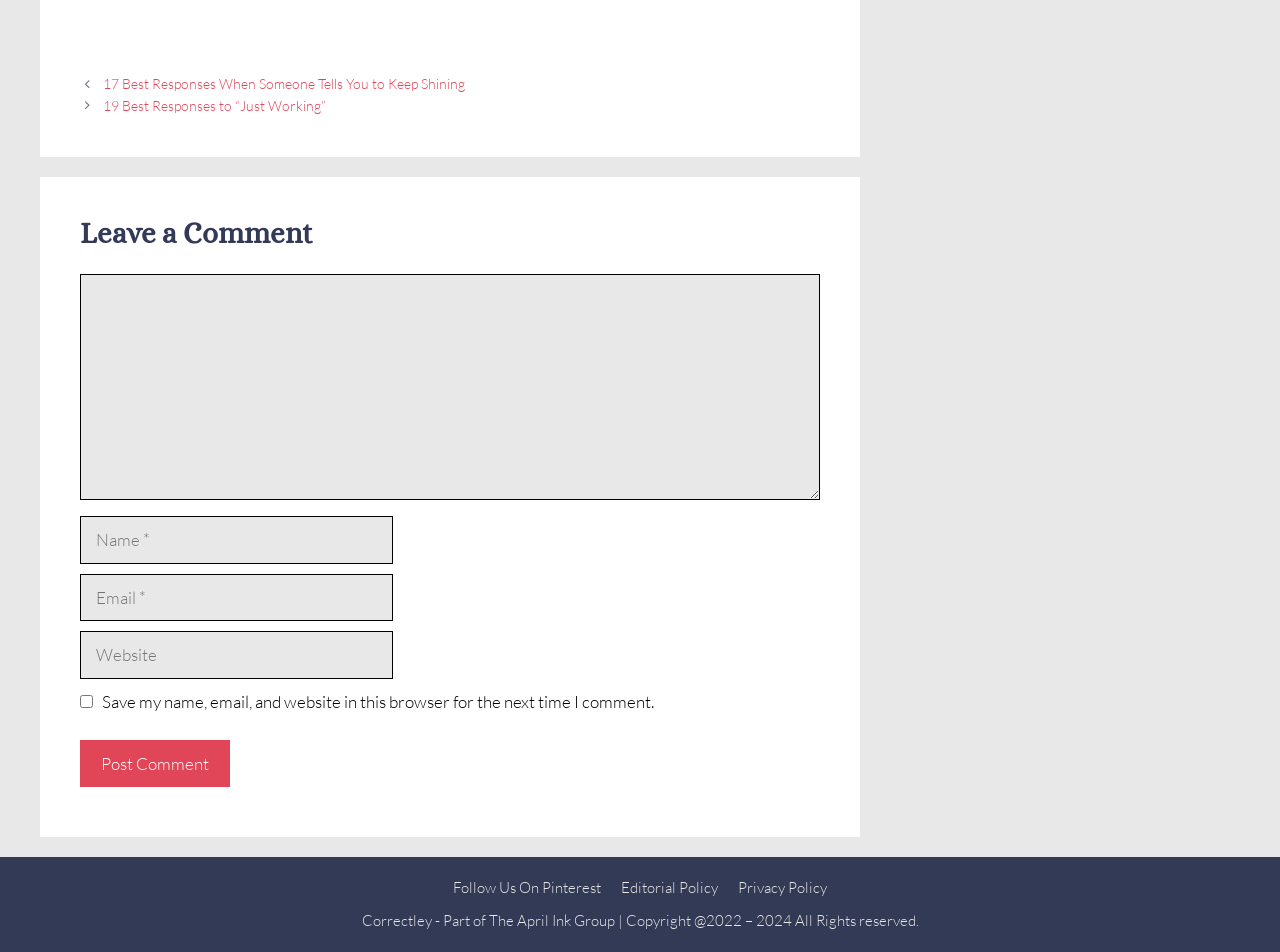Locate the bounding box coordinates of the UI element described by: "NASA Images of Earth". The bounding box coordinates should consist of four float numbers between 0 and 1, i.e., [left, top, right, bottom].

None